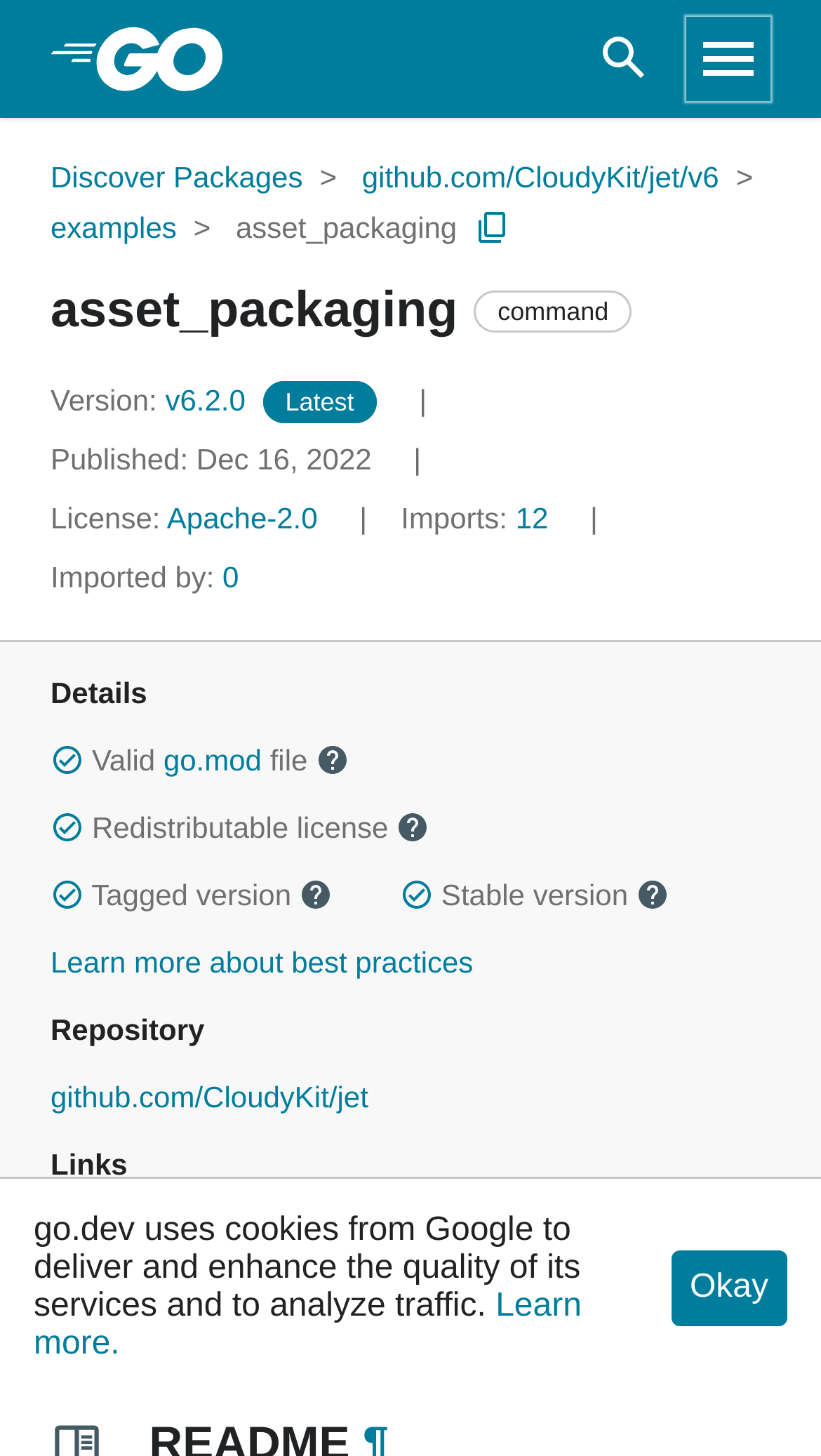Can you specify the bounding box coordinates of the area that needs to be clicked to fulfill the following instruction: "Click the 'Open Source Insights' link"?

[0.062, 0.834, 0.457, 0.857]